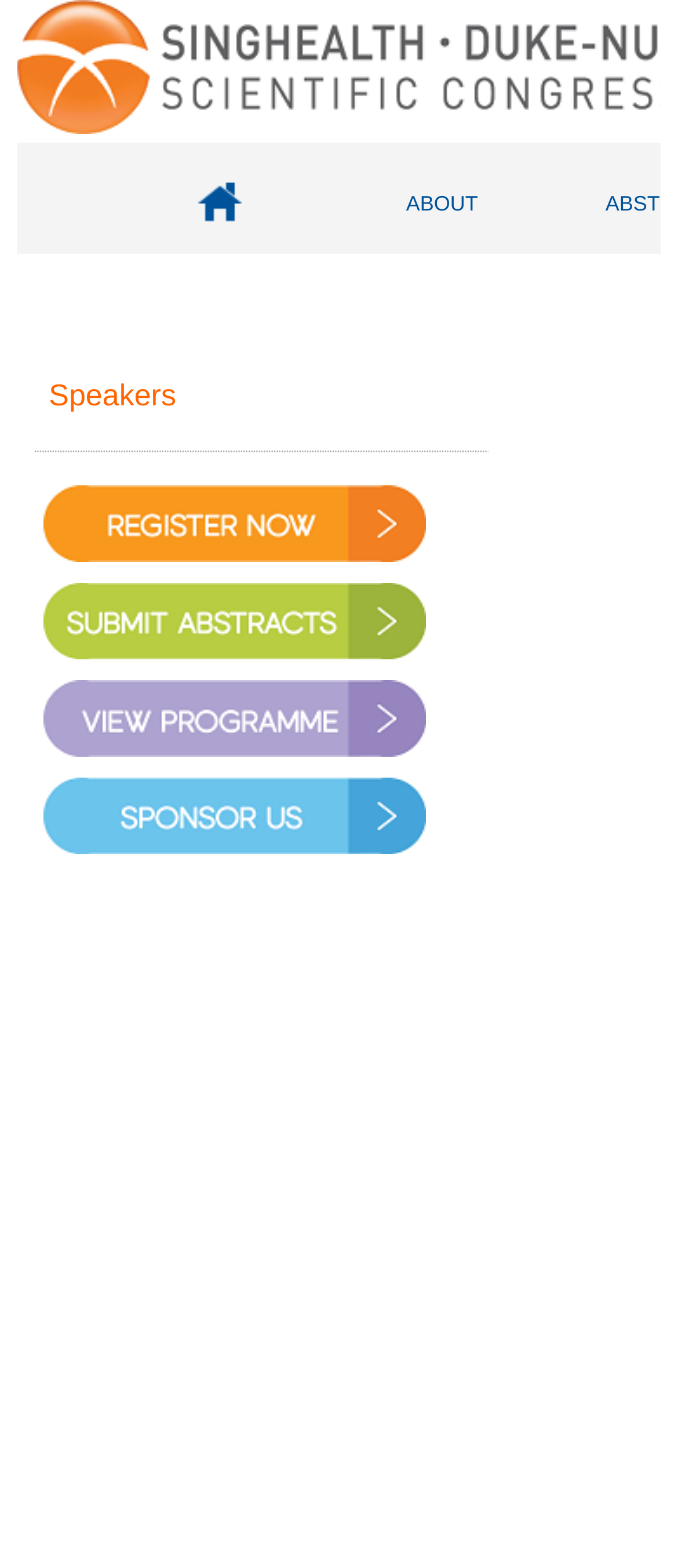What is the first menu item?
Look at the image and answer the question with a single word or phrase.

ABOUT